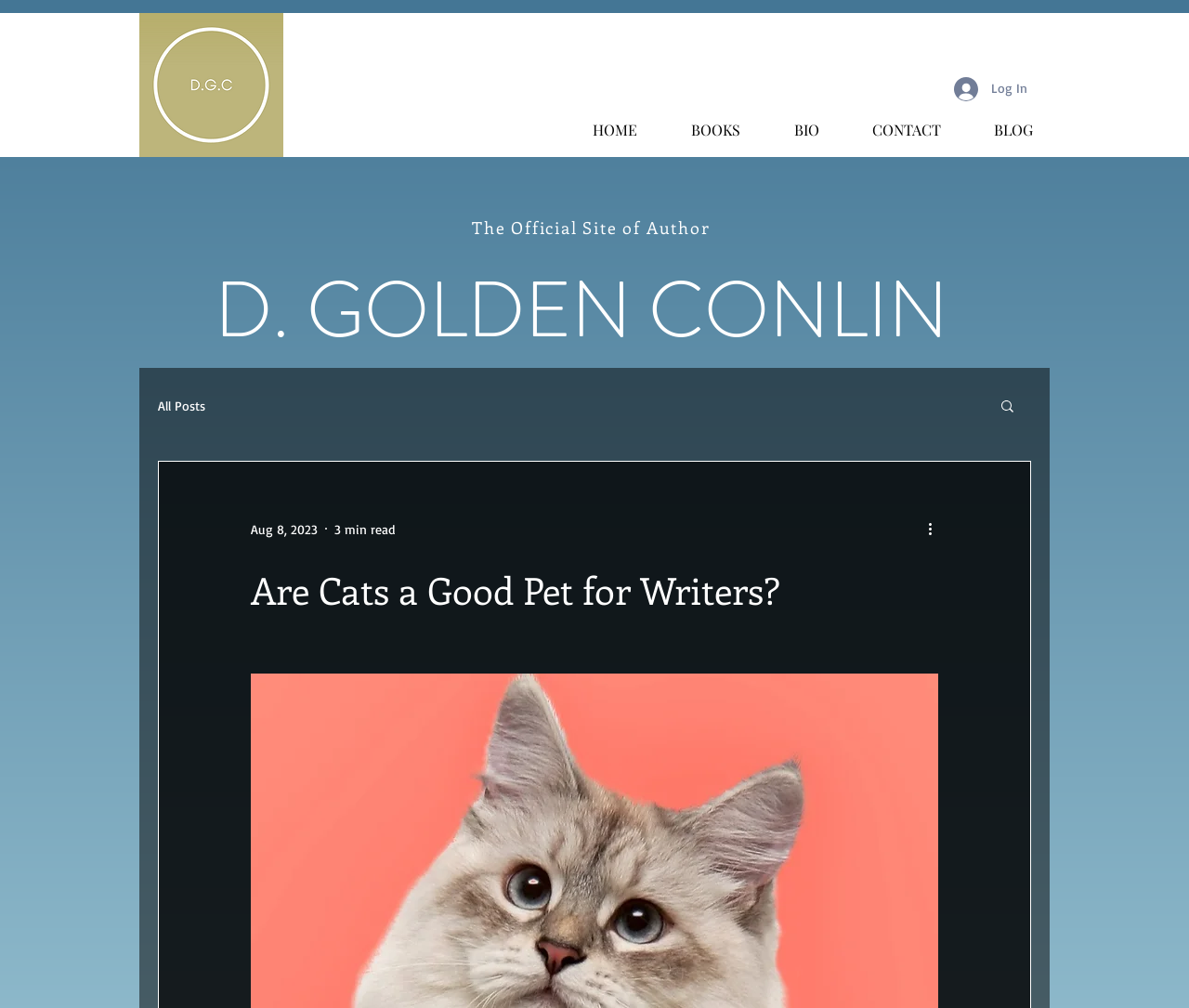Extract the bounding box coordinates for the HTML element that matches this description: "Log In". The coordinates should be four float numbers between 0 and 1, i.e., [left, top, right, bottom].

[0.791, 0.071, 0.875, 0.106]